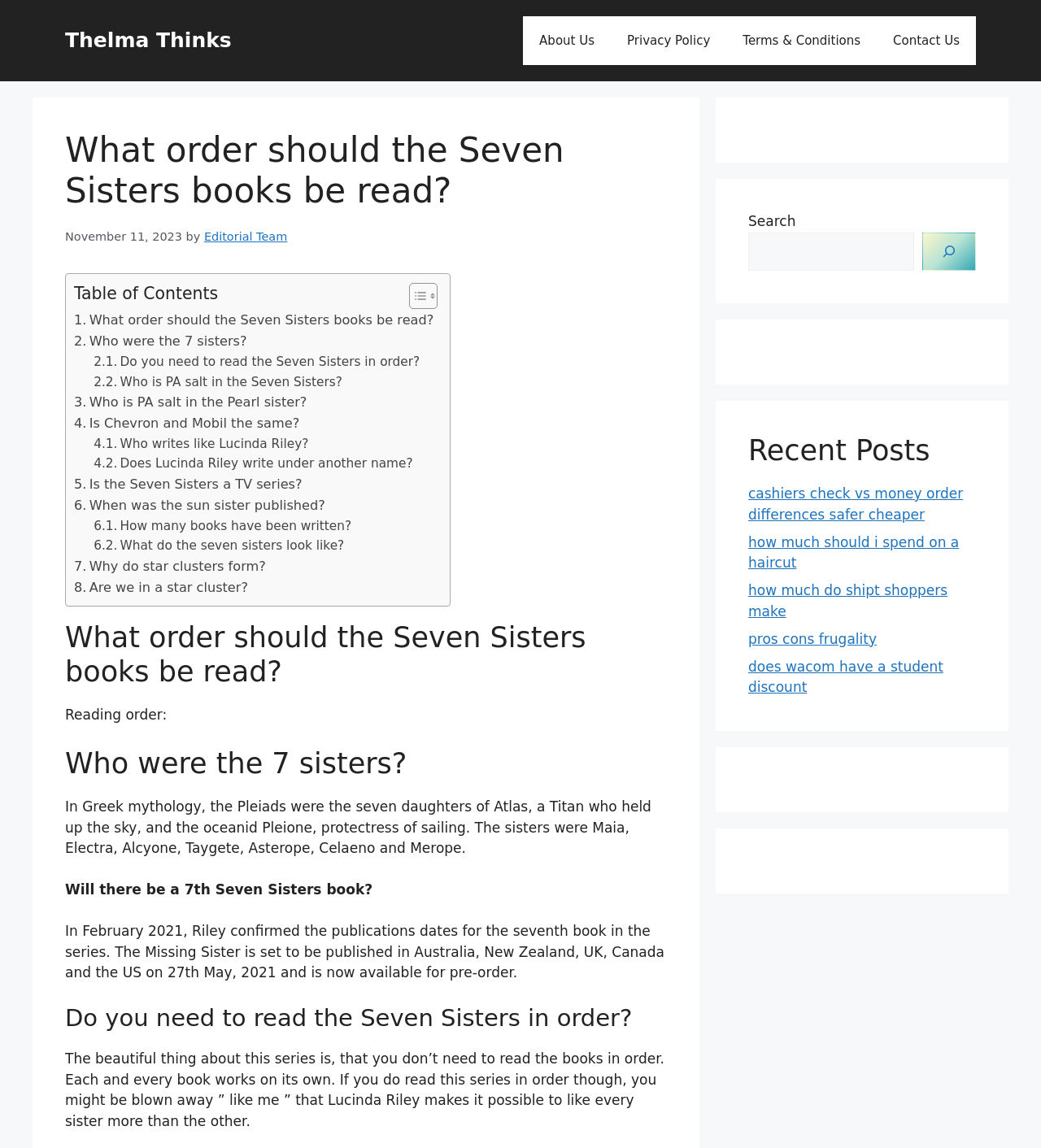Please determine the bounding box coordinates of the element's region to click in order to carry out the following instruction: "Search for a topic". The coordinates should be four float numbers between 0 and 1, i.e., [left, top, right, bottom].

[0.719, 0.202, 0.878, 0.236]